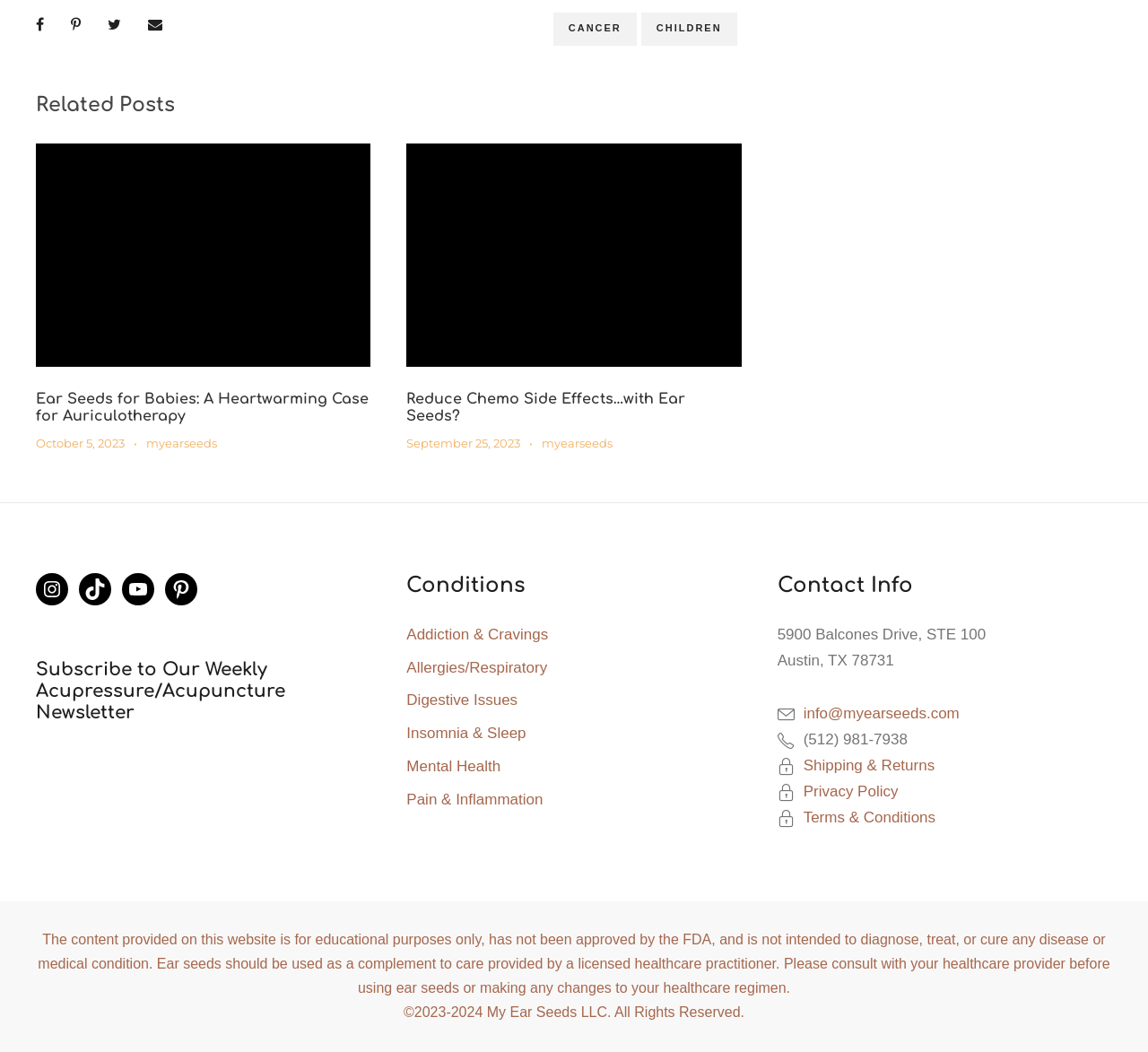Please identify the bounding box coordinates of the region to click in order to complete the task: "Contact us via 'info@myearseeds.com'". The coordinates must be four float numbers between 0 and 1, specified as [left, top, right, bottom].

[0.7, 0.67, 0.836, 0.687]